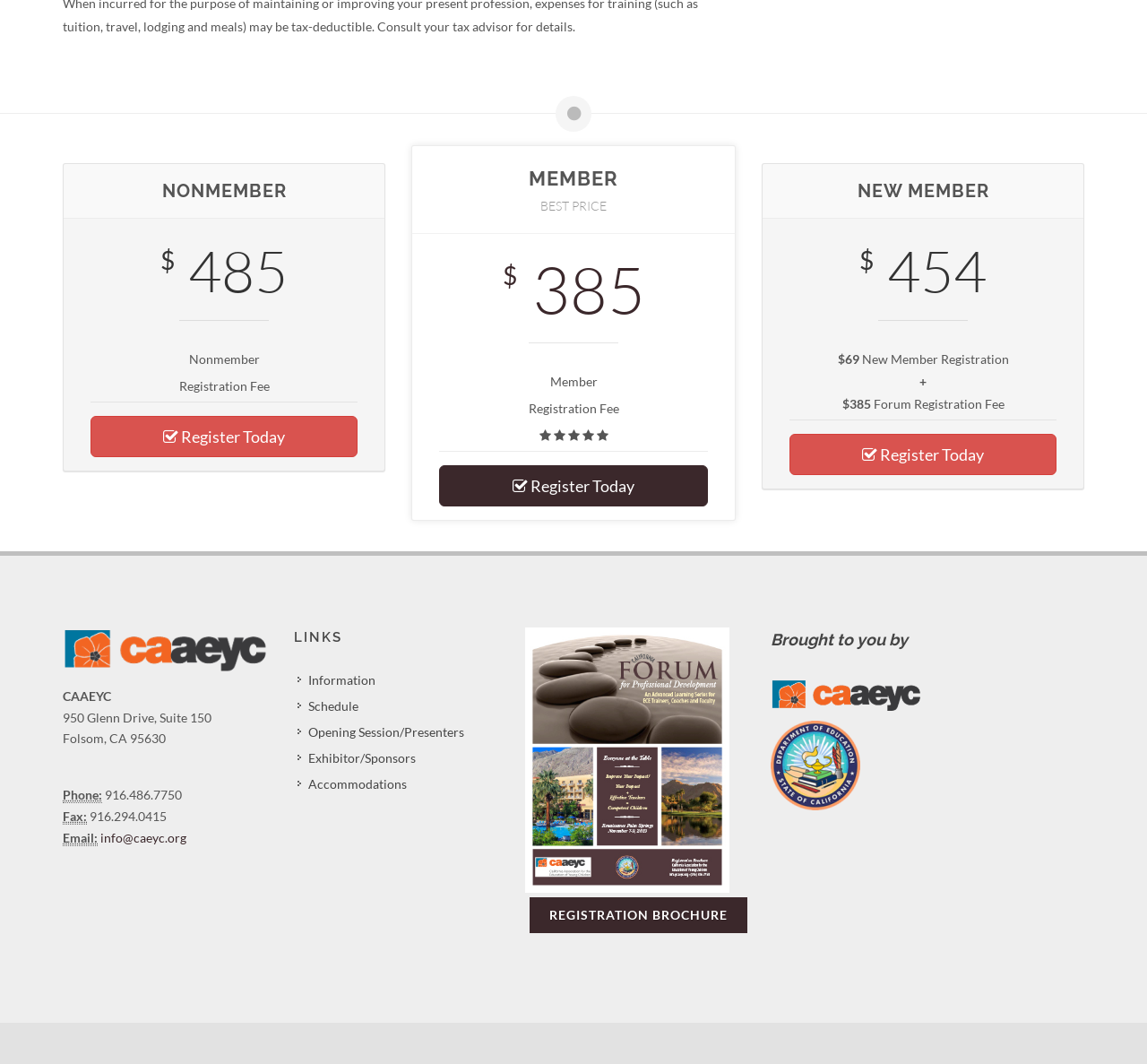Please specify the bounding box coordinates for the clickable region that will help you carry out the instruction: "Register as a member".

[0.383, 0.438, 0.617, 0.476]